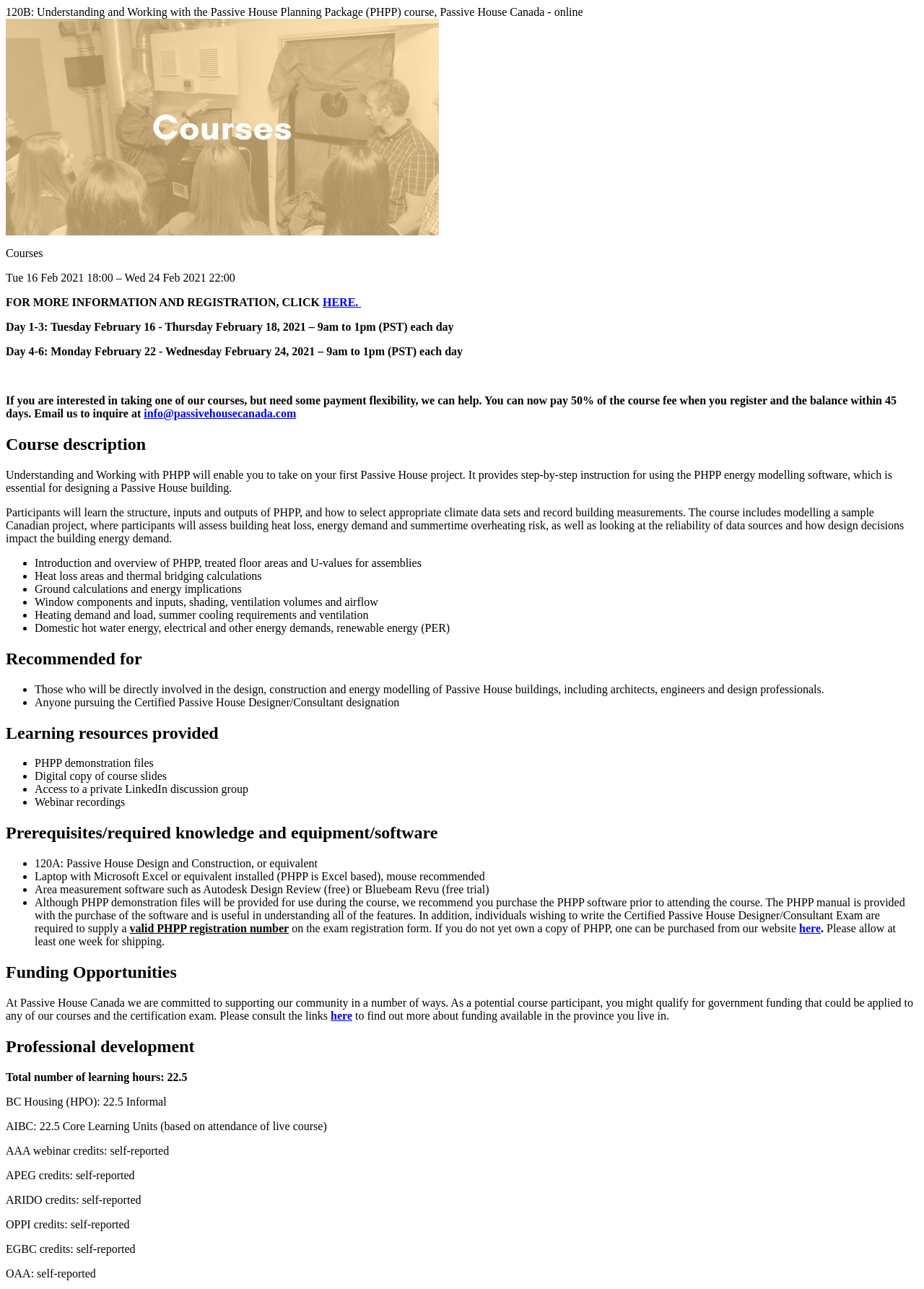What is the title of the course?
Provide a short answer using one word or a brief phrase based on the image.

120B: Understanding and Working with the Passive House Planning Package (PHPP)